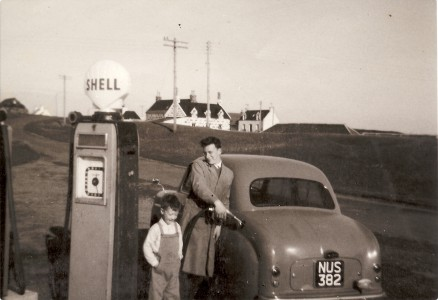Give a detailed account of everything present in the image.

The photograph captures a nostalgic scene from around 1965, featuring a young boy, likely Archie John MacLean, standing beside an older man, Ian Johnston, at a petrol pump outside a butcher's shop in Scarinish. The vintage setting is highlighted by the classic Shell petrol pump, complete with its iconic globe, and an old-fashioned car parked nearby, featuring the registration number NUS 382. In the background, traditional Scottish houses are visible along a gently rolling hill, creating a rustic atmosphere that evokes the simplicity of mid-20th century life. This black-and-white image not only showcases a moment in time but also reflects the everyday experiences and culture of the Tiree community.